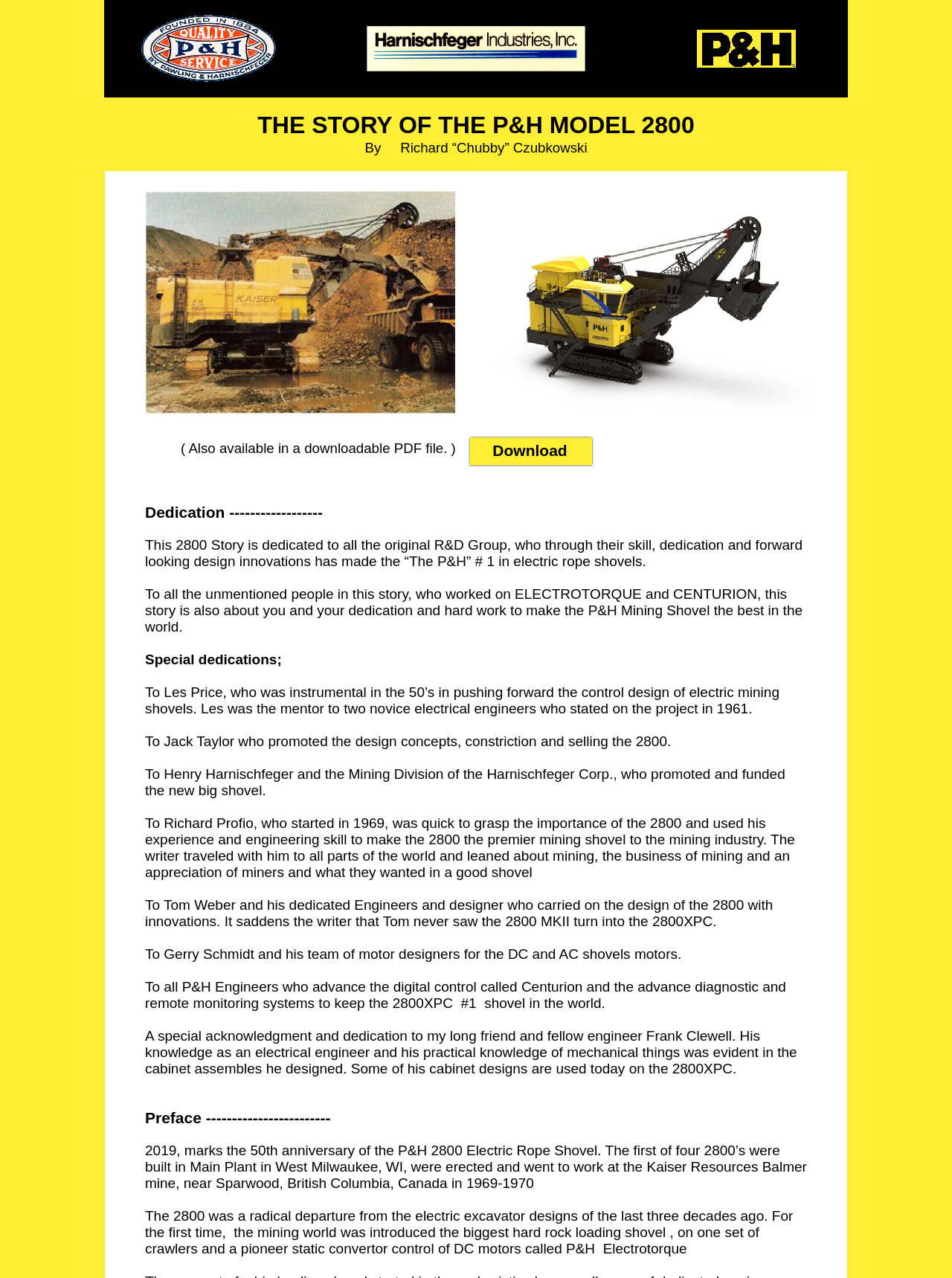Is the story available in PDF format?
Please respond to the question with as much detail as possible.

The story is available in a downloadable PDF file, as indicated by the text '(Also available in a downloadable PDF file.)'.